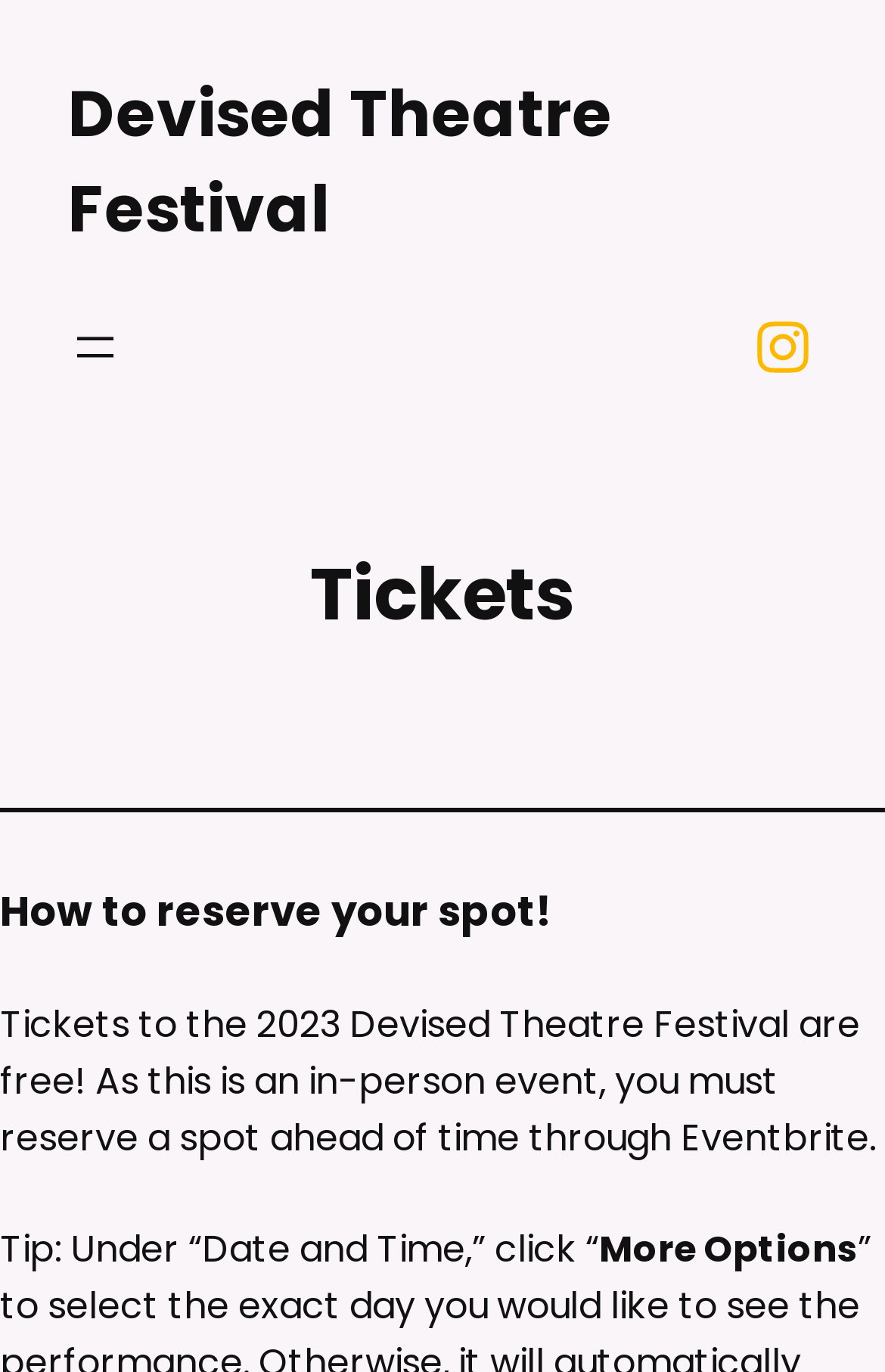What is the purpose of the 'More Options' text?
Use the information from the image to give a detailed answer to the question.

I inferred this from the context of the surrounding text, specifically the StaticText element that says 'Tip: Under “Date and Time,” click “...' which suggests that the 'More Options' text is related to selecting date and time options.